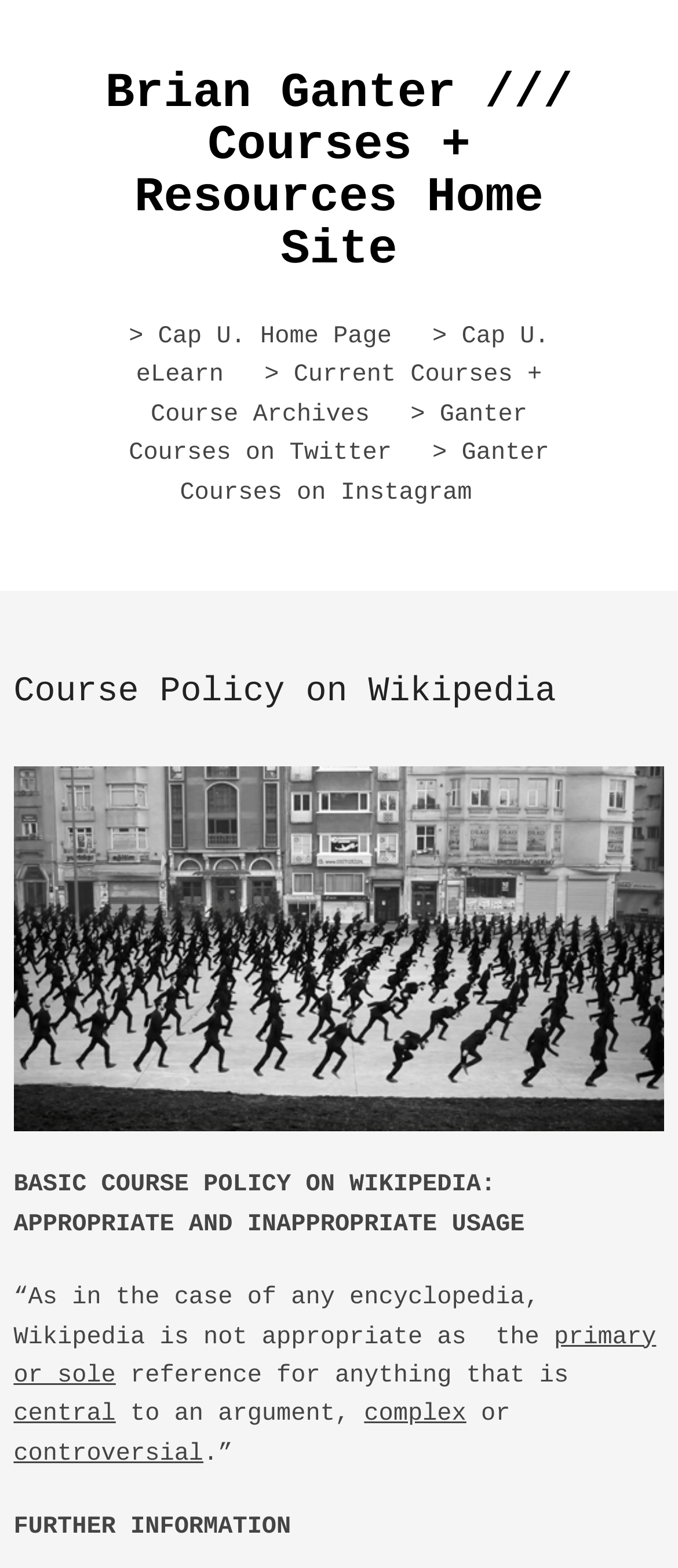Please provide the bounding box coordinate of the region that matches the element description: > Cap U. Home Page. Coordinates should be in the format (top-left x, top-left y, bottom-right x, bottom-right y) and all values should be between 0 and 1.

[0.19, 0.206, 0.578, 0.224]